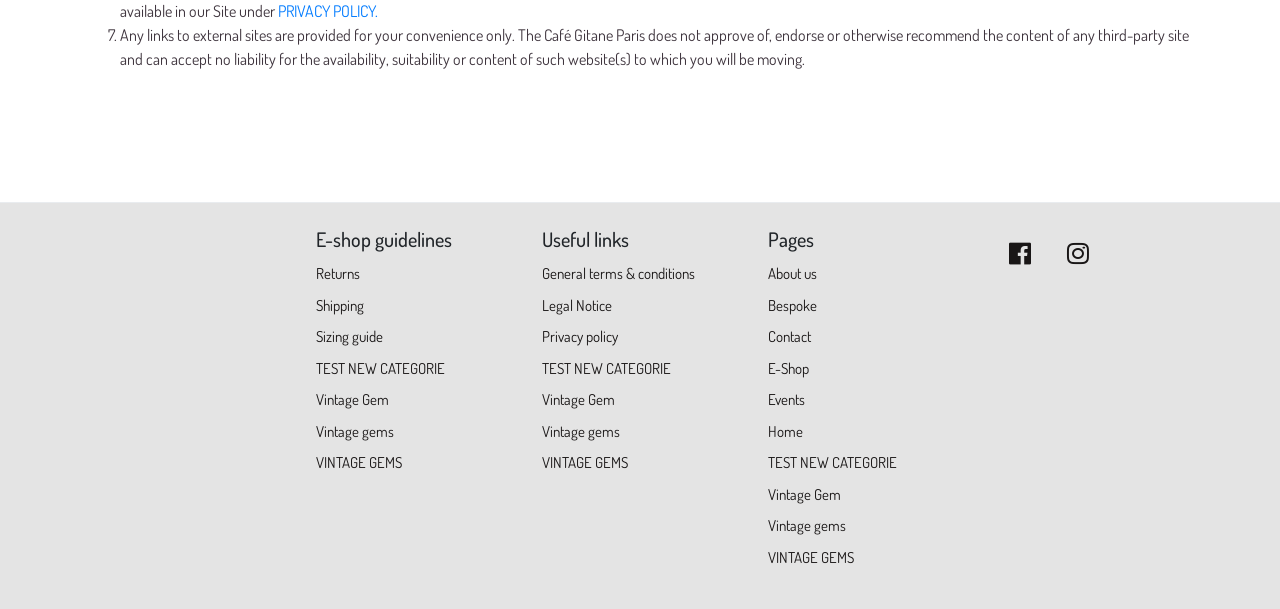What type of guidelines are provided on the webpage?
Refer to the image and give a detailed answer to the query.

The webpage provides e-shop guidelines as indicated by the heading 'E-shop guidelines' which is followed by links to specific guidelines such as 'Returns', 'Shipping', and 'Sizing guide'.